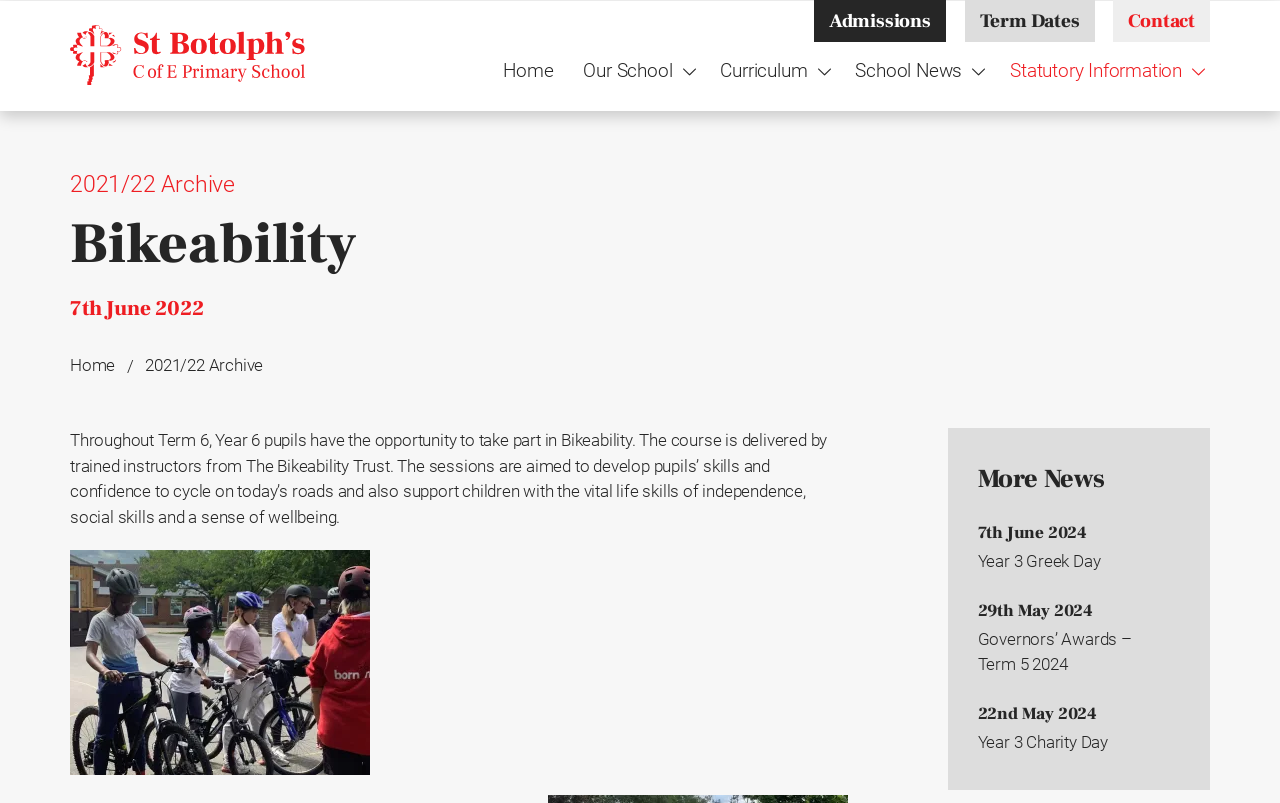Respond with a single word or phrase to the following question: What is Bikeability?

A course to develop cycling skills